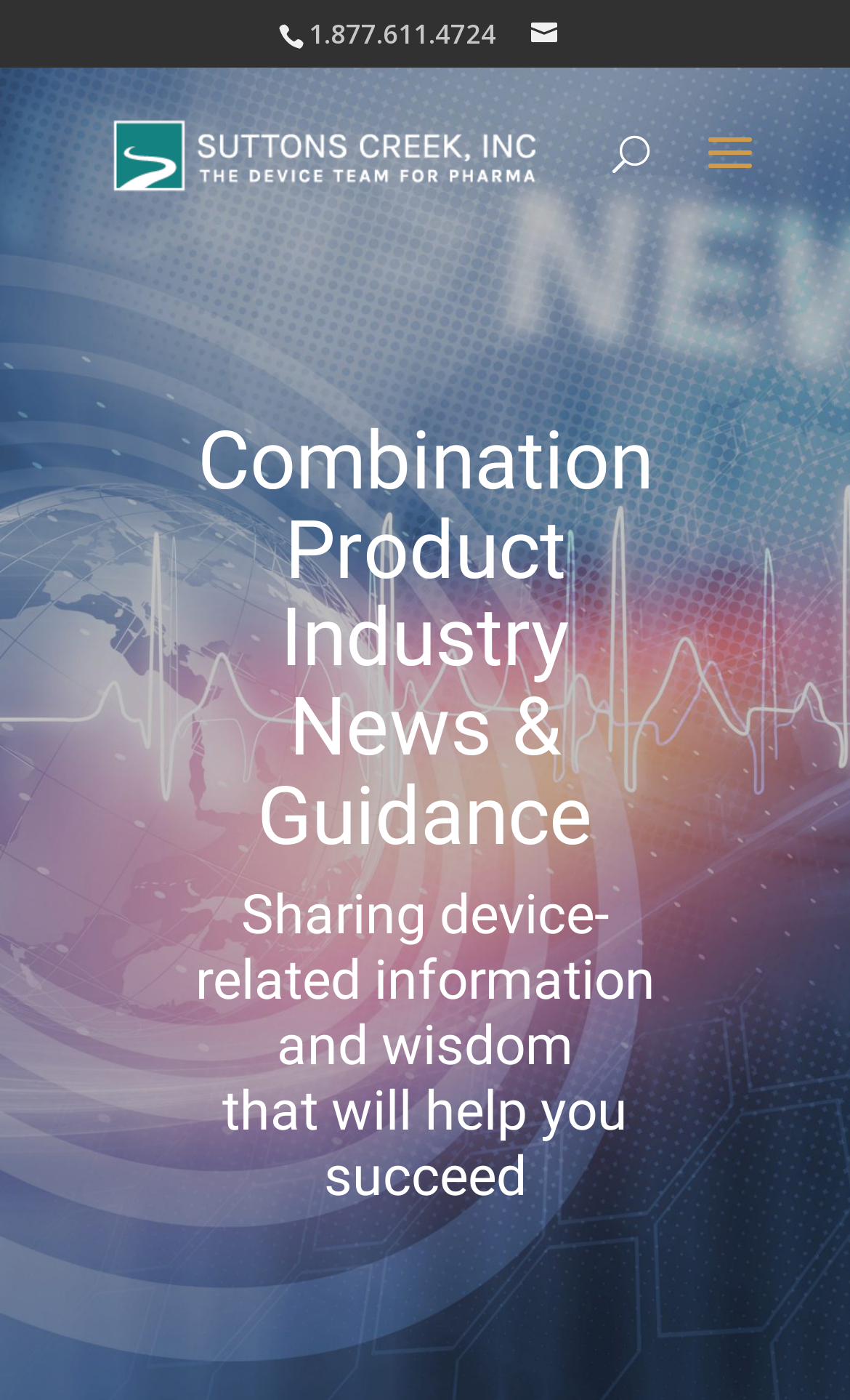Bounding box coordinates are specified in the format (top-left x, top-left y, bottom-right x, bottom-right y). All values are floating point numbers bounded between 0 and 1. Please provide the bounding box coordinate of the region this sentence describes: Crypto Signals App (Android)

None